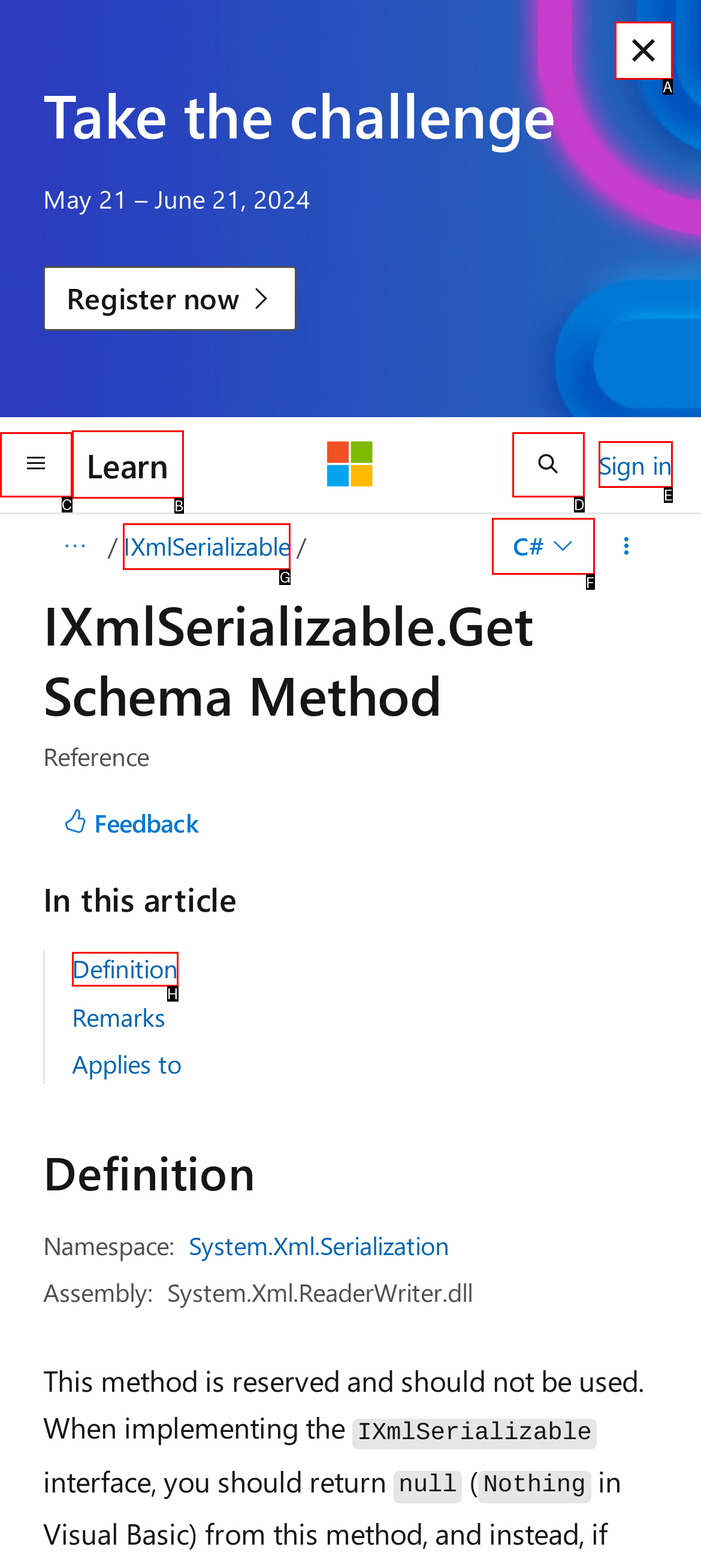Given the description: aria-label="Global navigation" title="Global navigation", pick the option that matches best and answer with the corresponding letter directly.

C